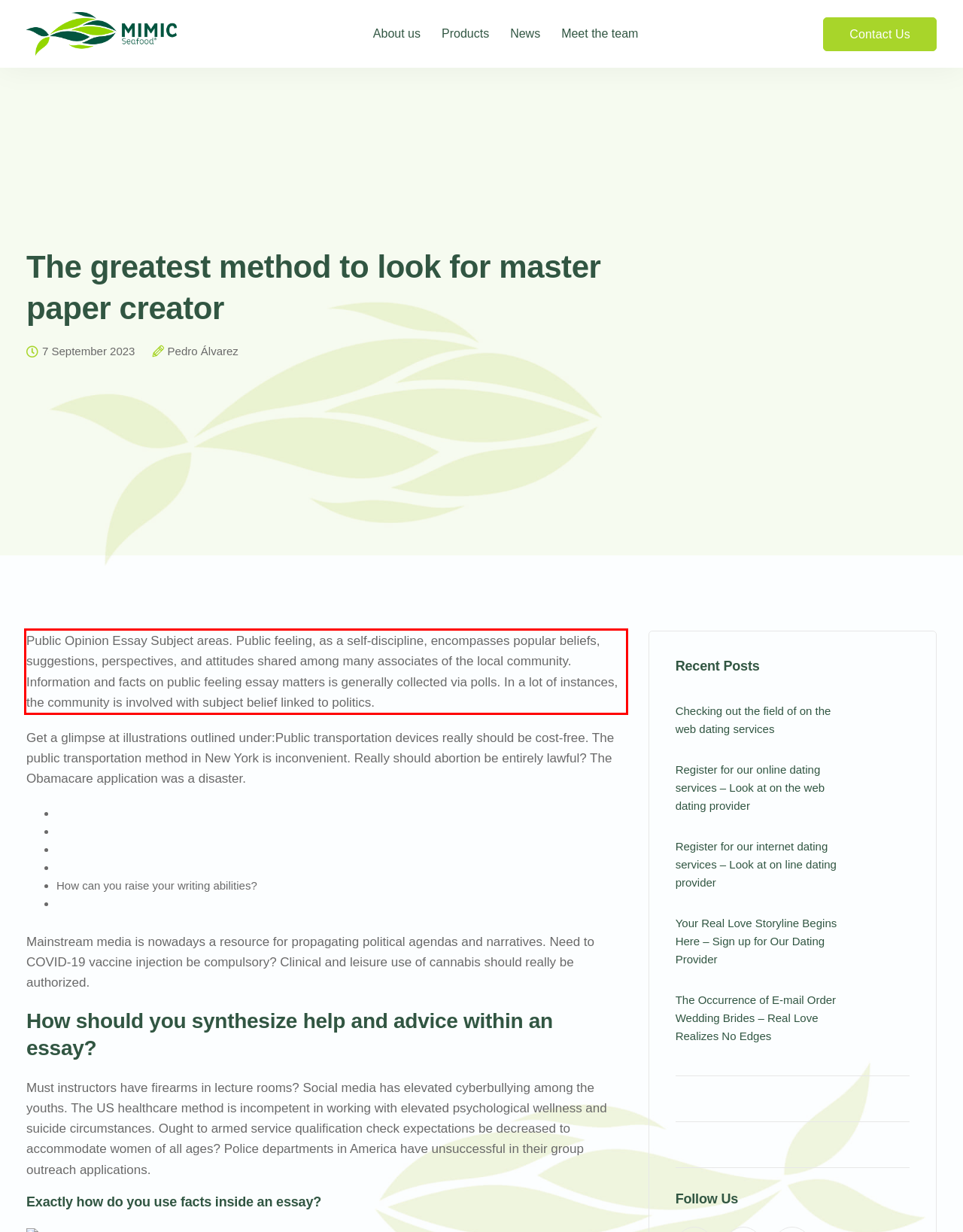You are presented with a screenshot containing a red rectangle. Extract the text found inside this red bounding box.

Public Opinion Essay Subject areas. Public feeling, as a self-discipline, encompasses popular beliefs, suggestions, perspectives, and attitudes shared among many associates of the local community. Information and facts on public feeling essay matters is generally collected via polls. In a lot of instances, the community is involved with subject belief linked to politics.